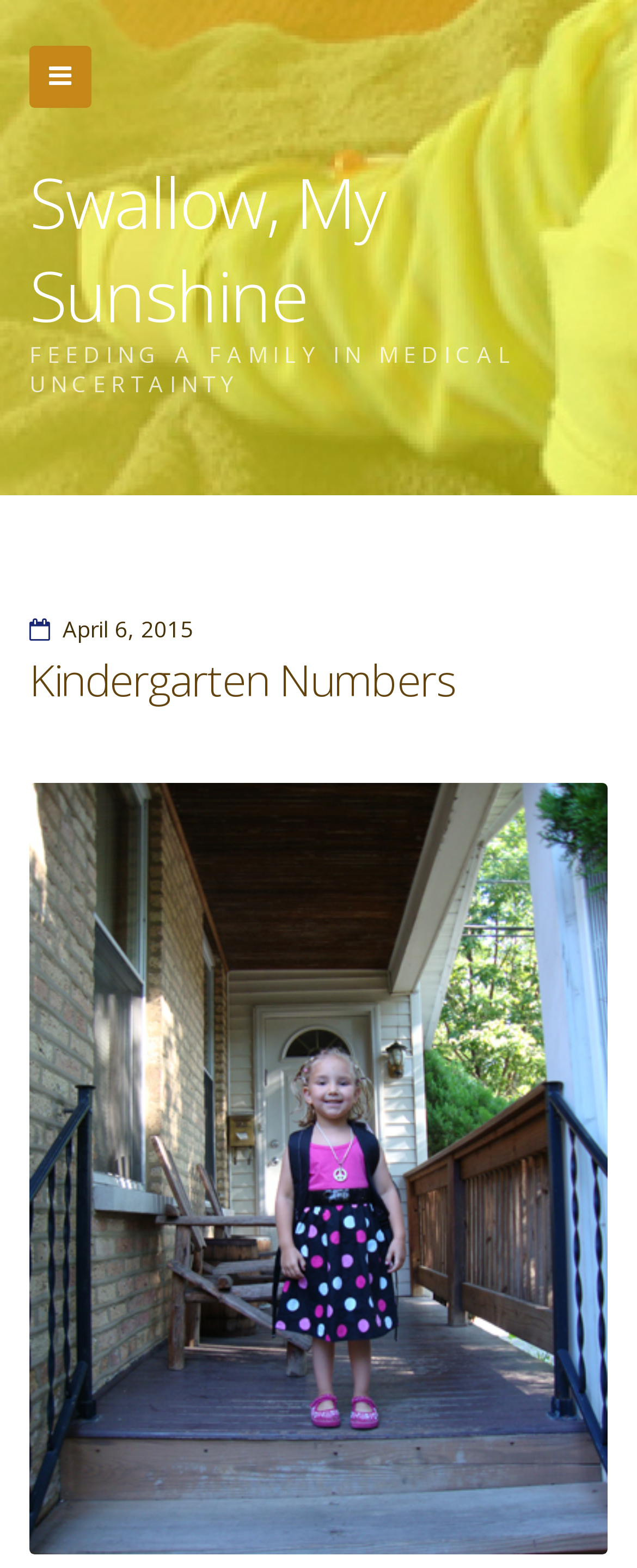What is the theme of the image on the webpage?
Refer to the image and respond with a one-word or short-phrase answer.

Kindergarten